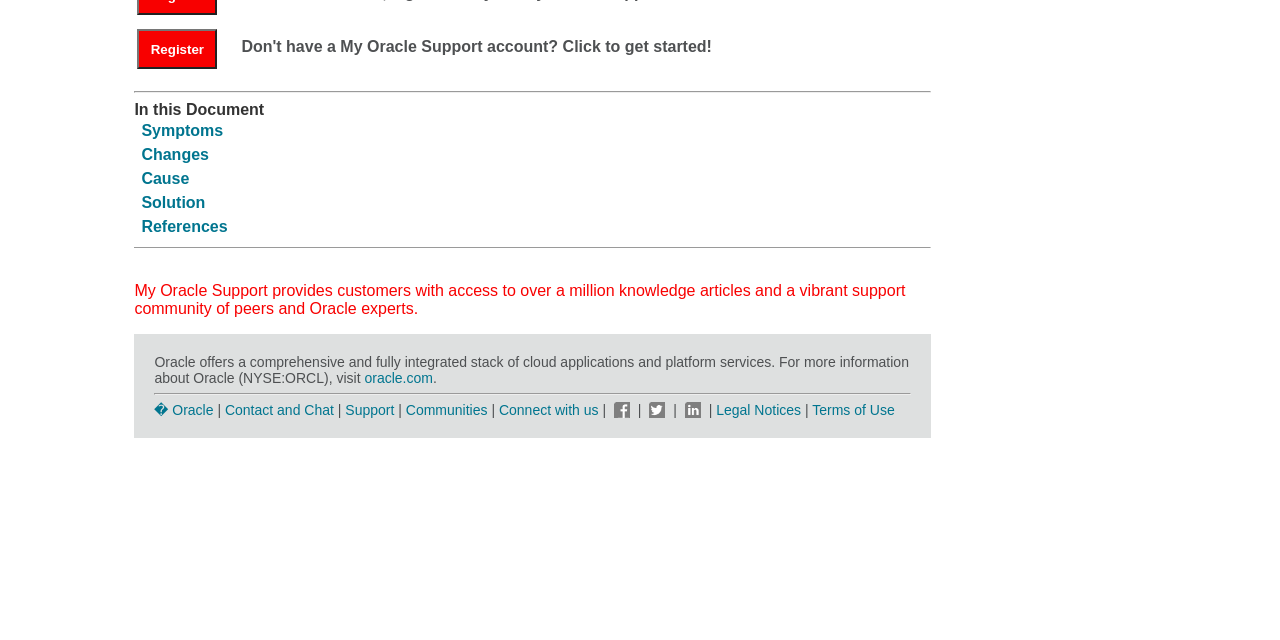From the element description: "Legal Notices", extract the bounding box coordinates of the UI element. The coordinates should be expressed as four float numbers between 0 and 1, in the order [left, top, right, bottom].

[0.56, 0.628, 0.626, 0.653]